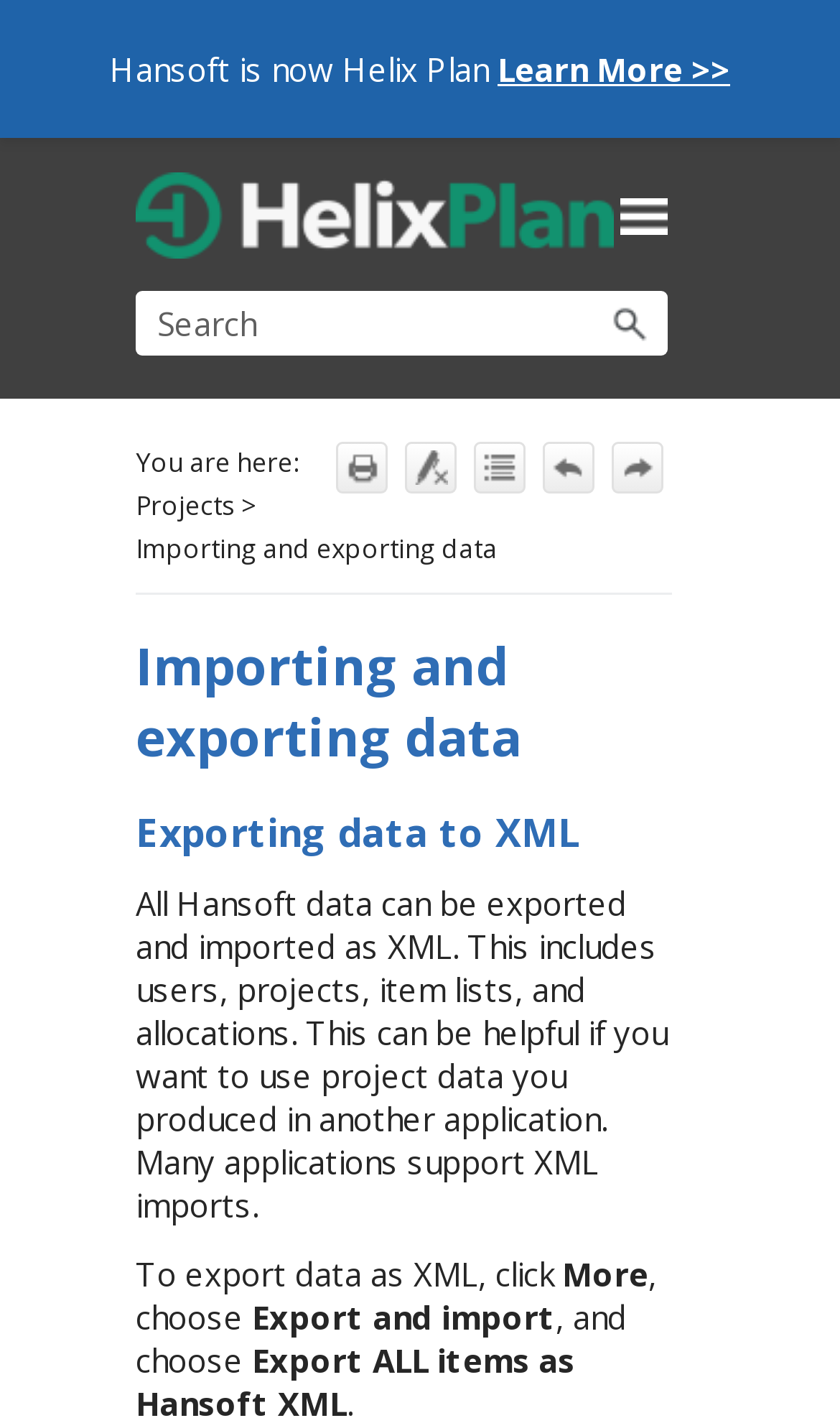Please identify the bounding box coordinates of the region to click in order to complete the given instruction: "Click the logo". The coordinates should be four float numbers between 0 and 1, i.e., [left, top, right, bottom].

[0.162, 0.122, 0.731, 0.182]